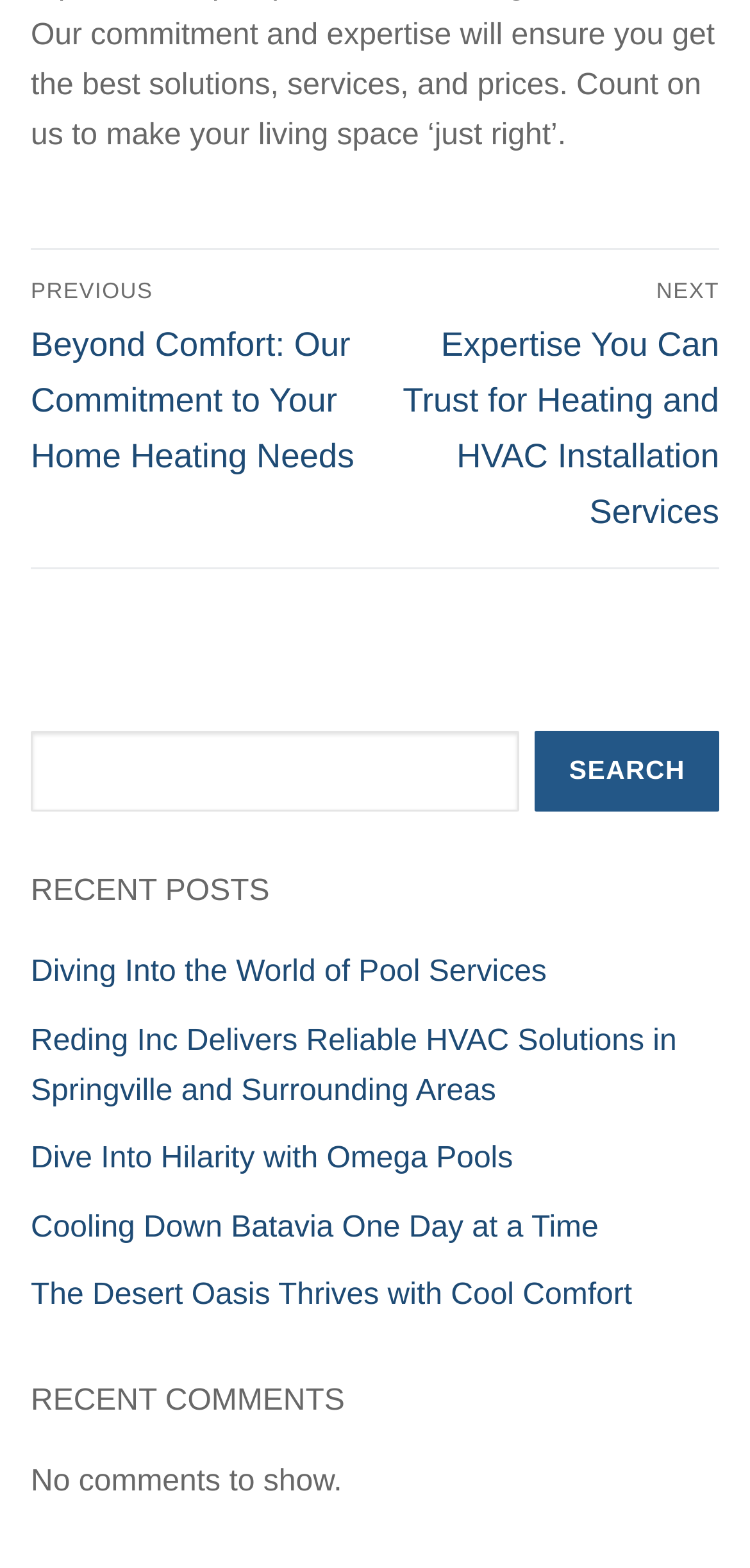Locate the bounding box of the UI element defined by this description: "Search". The coordinates should be given as four float numbers between 0 and 1, formatted as [left, top, right, bottom].

[0.713, 0.466, 0.959, 0.517]